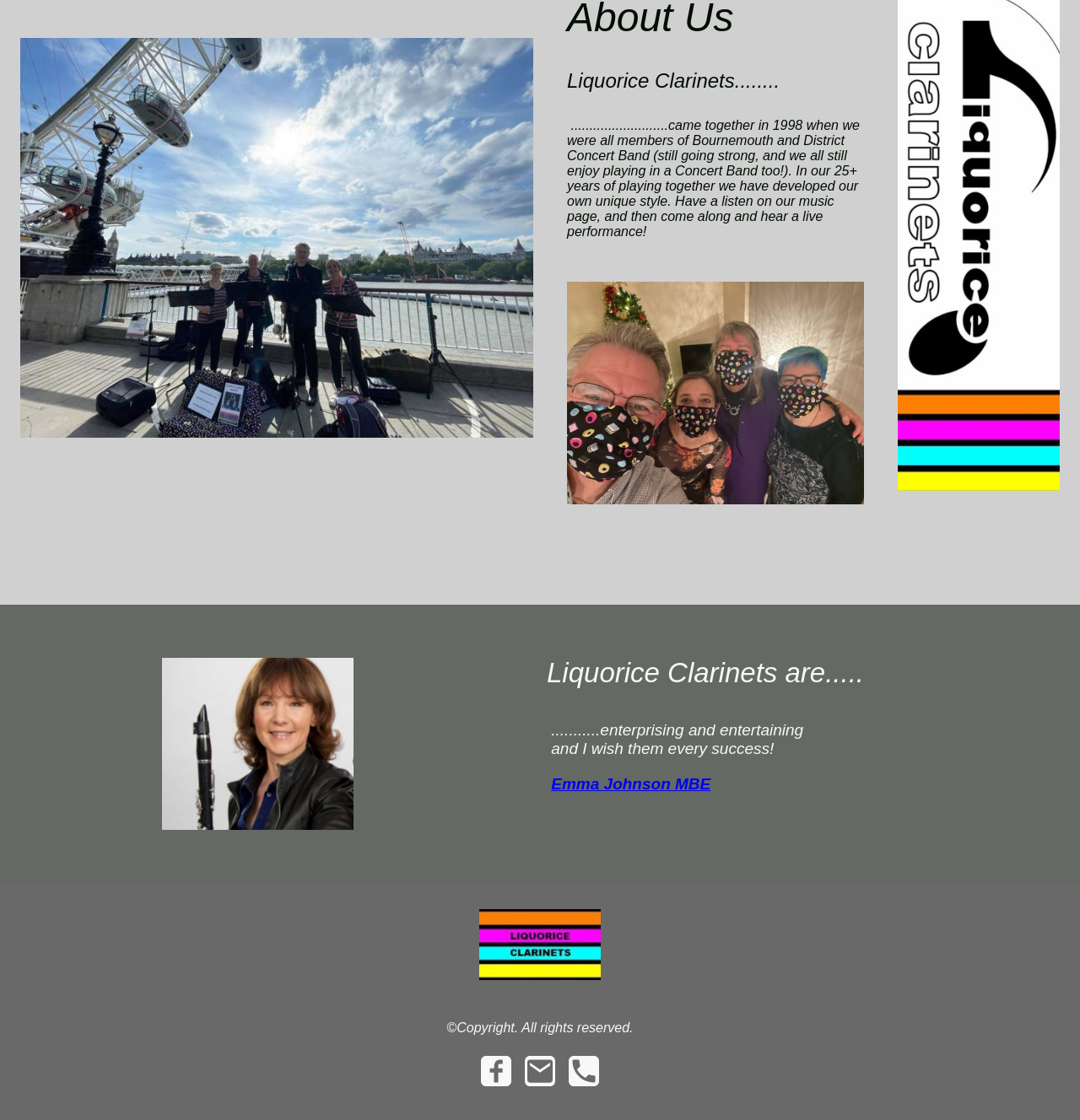What is the occupation of Emma Johnson?
Look at the screenshot and respond with a single word or phrase.

MBE